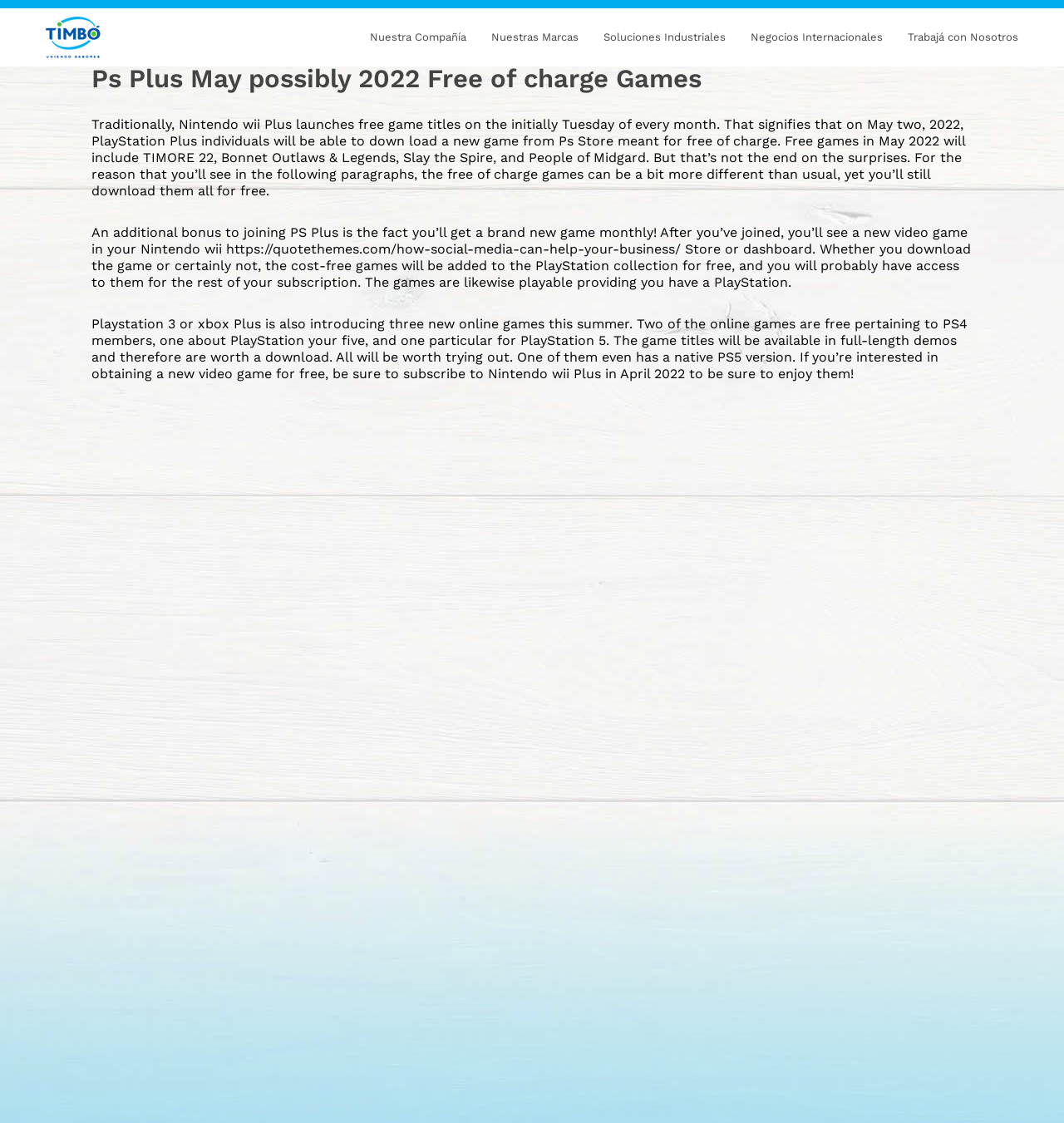Use the details in the image to answer the question thoroughly: 
Where are the free games added?

The question asks about where the free games are added. After carefully reading the StaticText element with the OCR text 'Whether you download the game or certainly not, the cost-free games will be added to the PlayStation collection for free...', I found that the free games are added to the PlayStation collection.